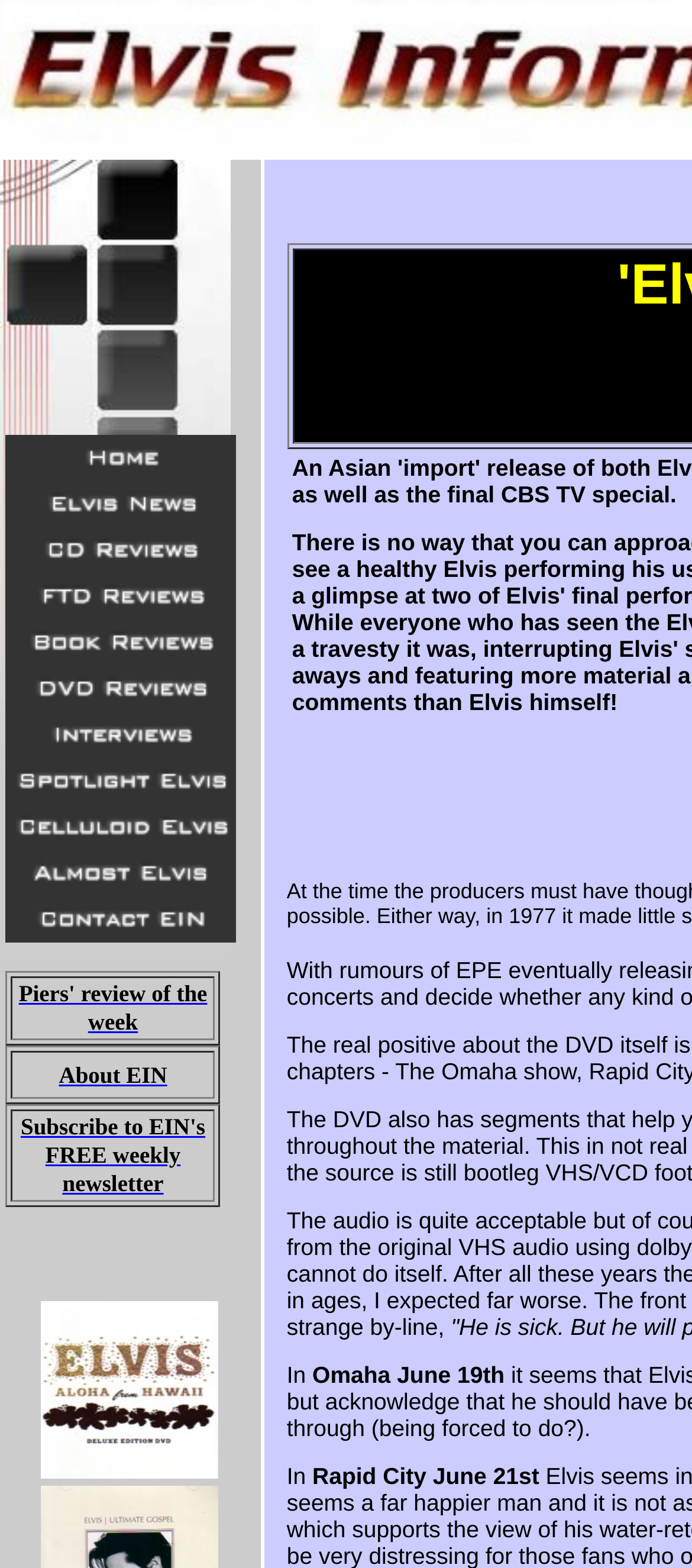Please determine the bounding box coordinates of the element's region to click for the following instruction: "Subscribe to EIN's FREE weekly newsletter".

[0.03, 0.71, 0.297, 0.763]